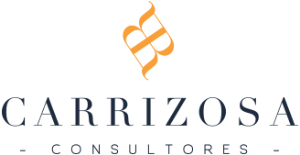Explain in detail what you see in the image.

The image features the logo of "Carrizosa Consultores," a consulting firm. The design includes the name "CARRIZOSA" in bold, stylish letters, with "CONSULTORES" displayed beneath it in a more understated font. Above the text, there is an elegant orange emblem that resembles intertwined shapes, symbolizing collaboration and guidance. The overall aesthetic conveys professionalism and trust, aligning with the firm’s focus on providing legitimate legal support and advice.